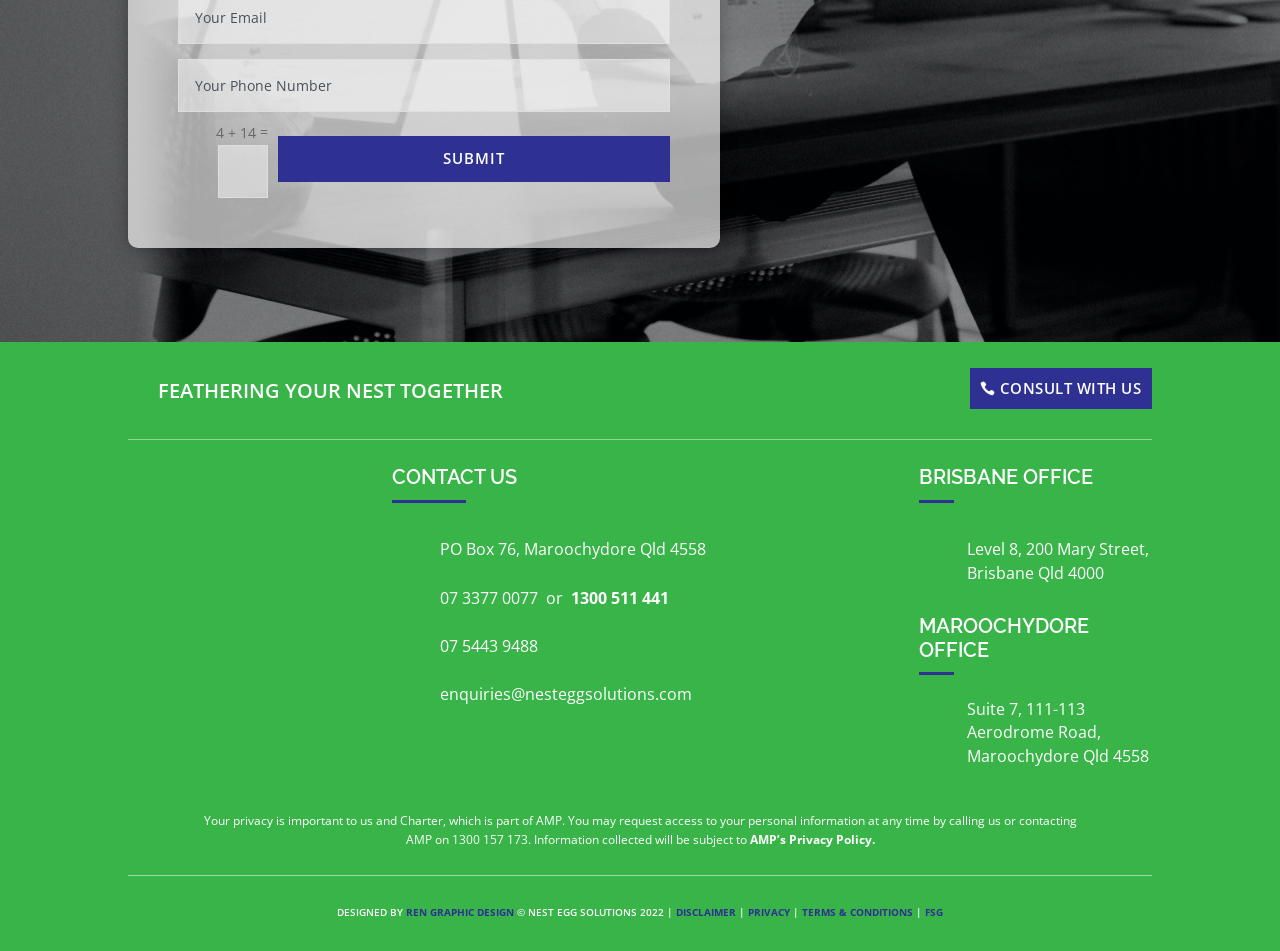Please determine the bounding box coordinates of the area that needs to be clicked to complete this task: 'Click the SUBMIT button'. The coordinates must be four float numbers between 0 and 1, formatted as [left, top, right, bottom].

[0.217, 0.143, 0.523, 0.191]